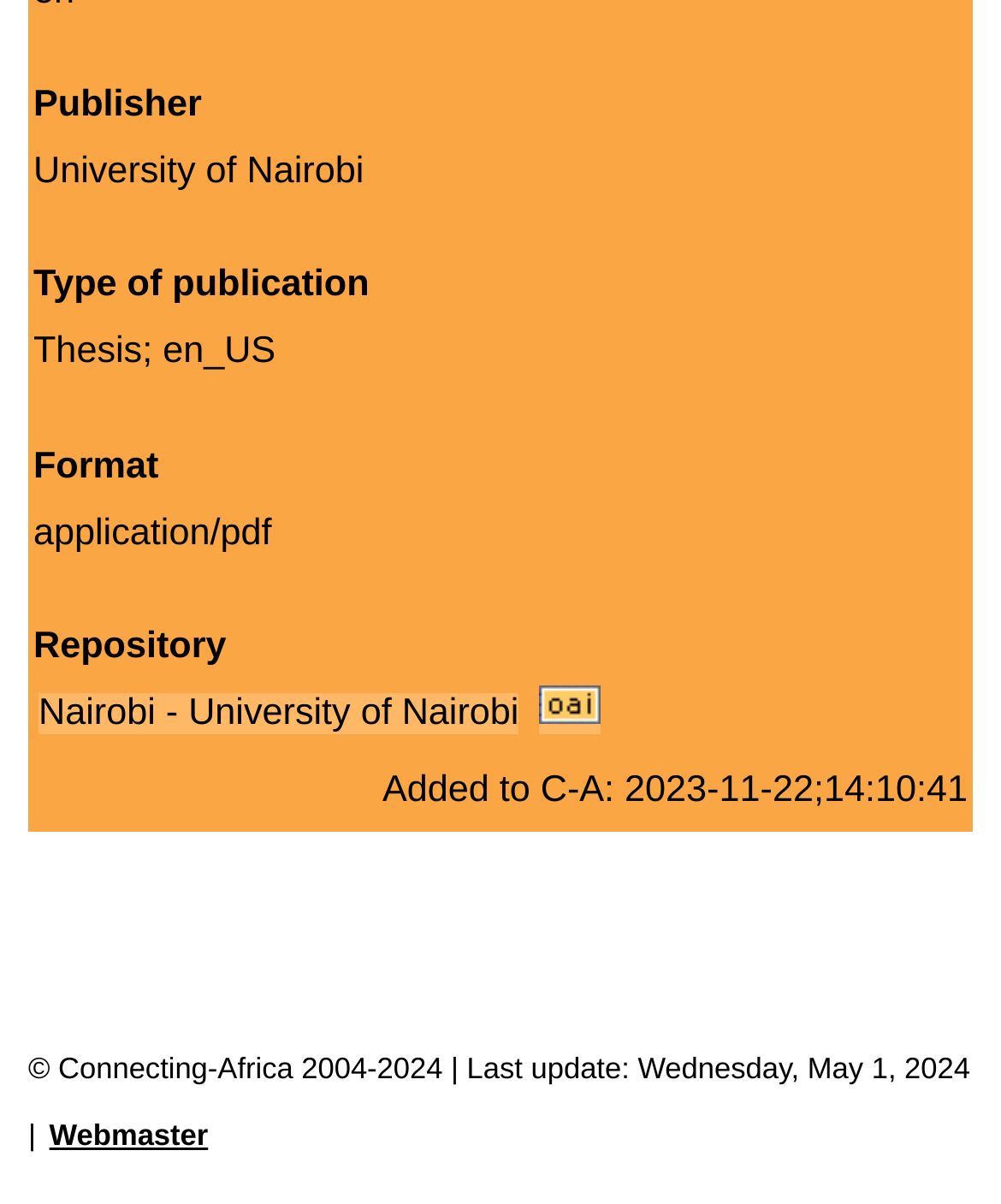Provide a one-word or short-phrase response to the question:
What is the format of the publication?

application/pdf